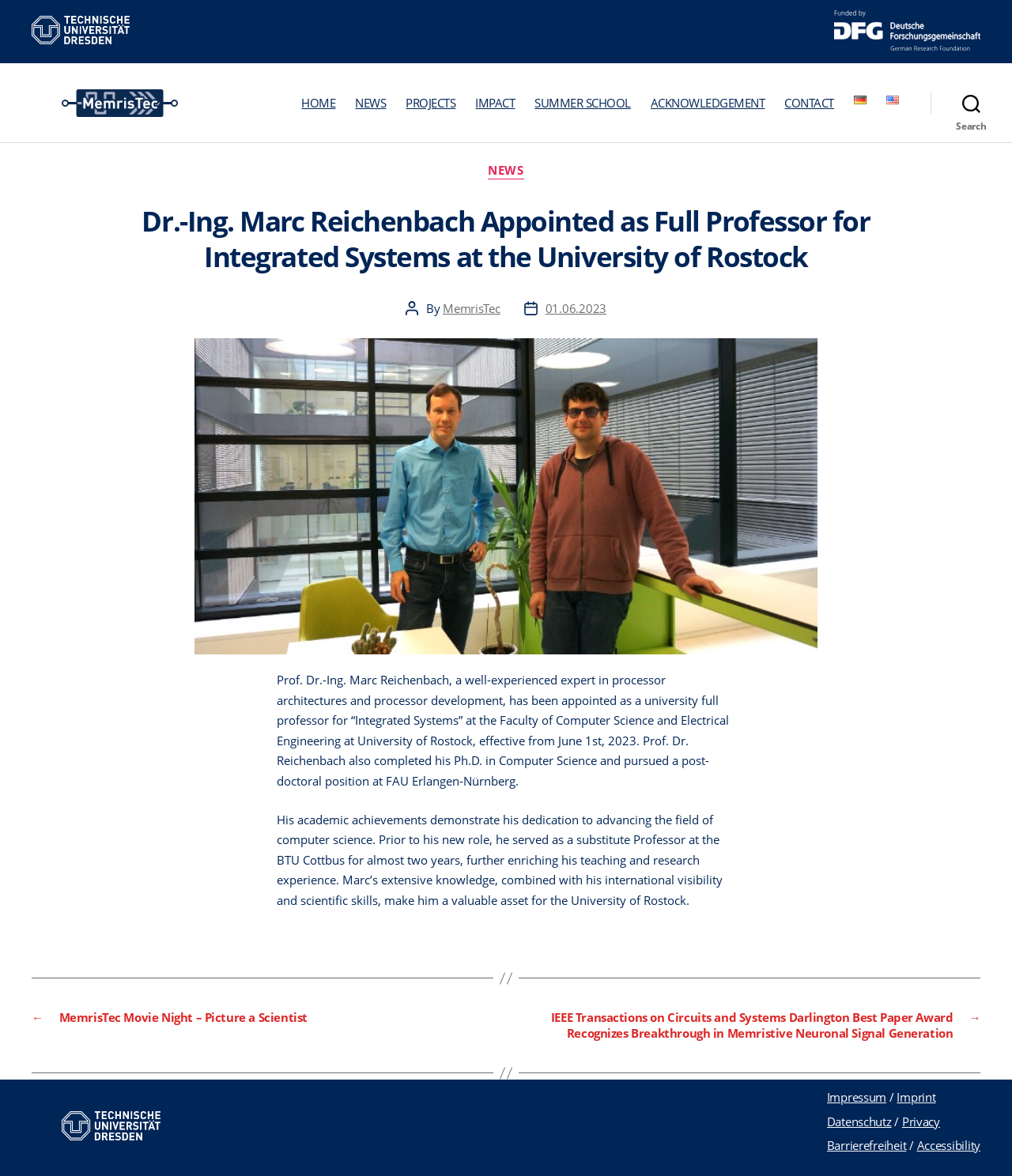Using the webpage screenshot and the element description NEWS, determine the bounding box coordinates. Specify the coordinates in the format (top-left x, top-left y, bottom-right x, bottom-right y) with values ranging from 0 to 1.

[0.351, 0.081, 0.382, 0.093]